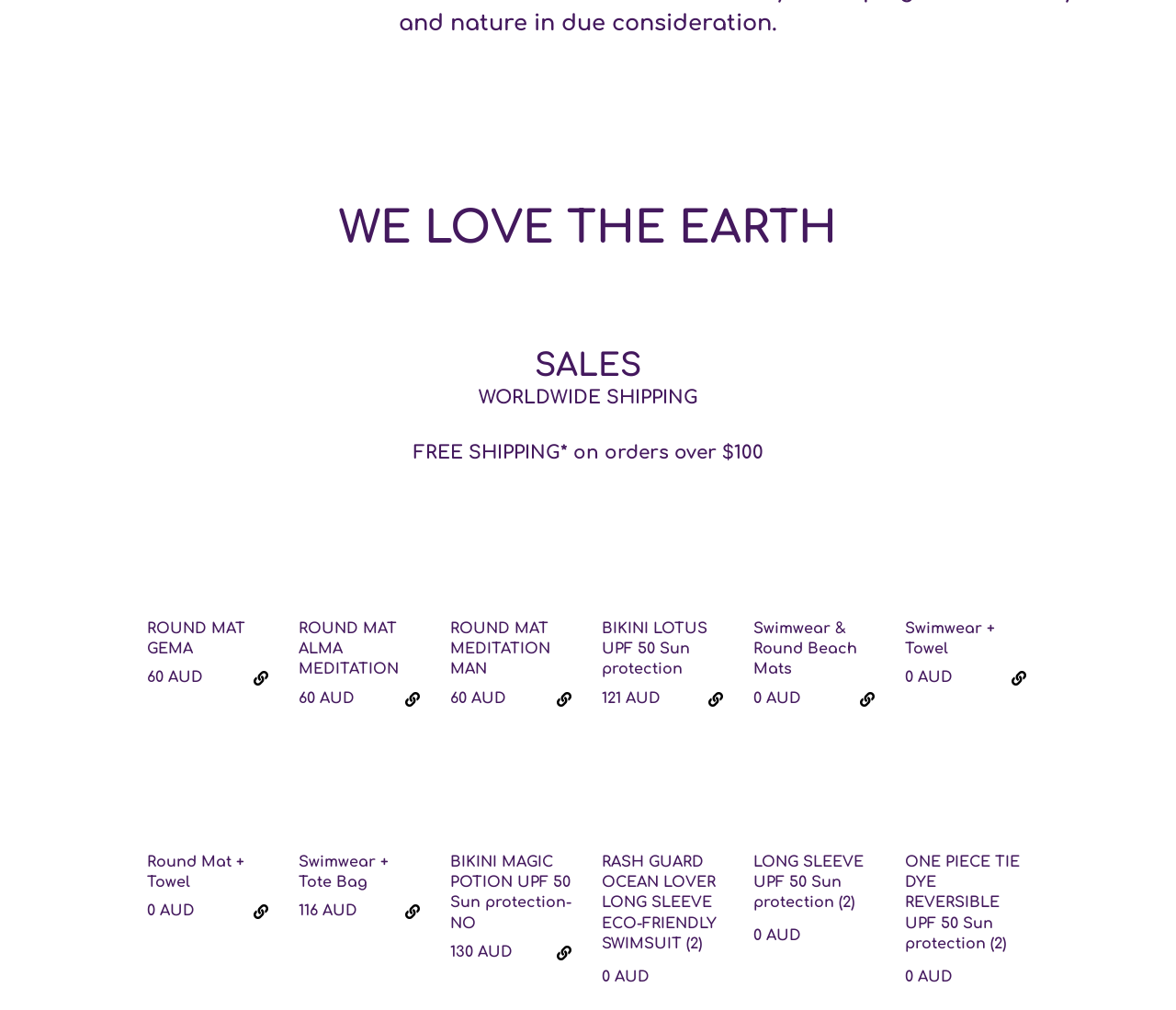Refer to the image and provide an in-depth answer to the question: 
How many products have a price of 60 AUD?

I counted the number of products with a price of 60 AUD by looking at the StaticText elements with the text '60 AUD'. I found three products with this price: ROUND MAT GEMA, ROUND MAT ALMA MEDITATION, and ROUND MAT MEDITATION MAN.